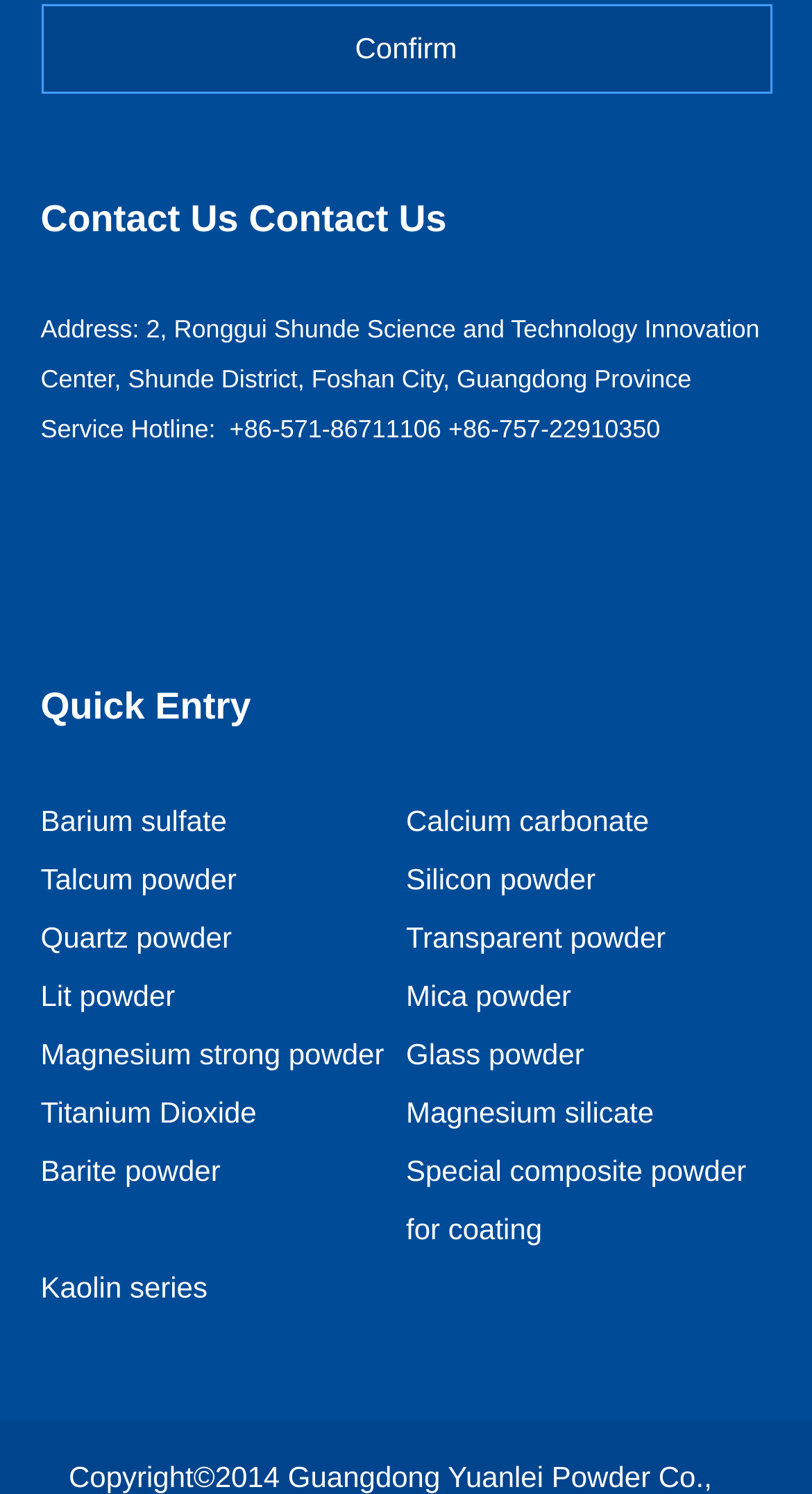How many products are listed in the 'Quick Entry' section?
Using the visual information, answer the question in a single word or phrase.

12